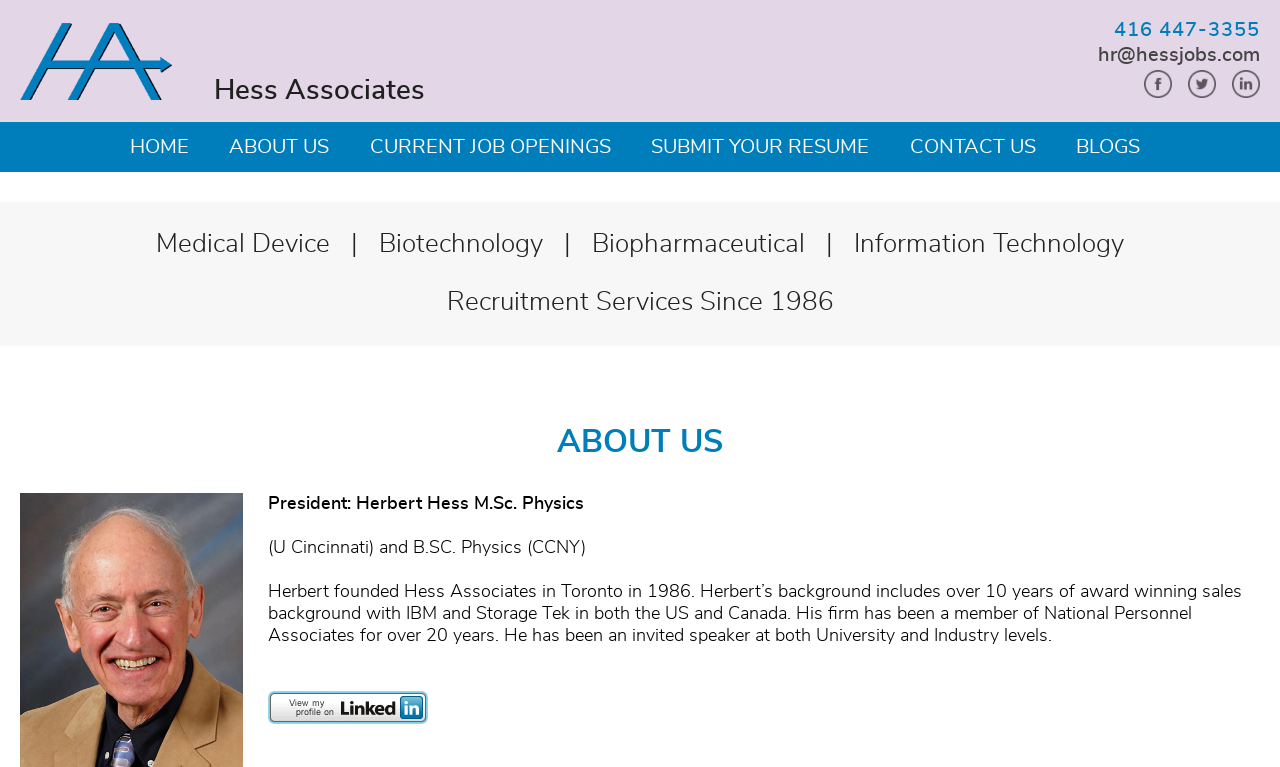Identify the bounding box coordinates of the element to click to follow this instruction: 'Click the HOME link'. Ensure the coordinates are four float values between 0 and 1, provided as [left, top, right, bottom].

[0.091, 0.159, 0.157, 0.224]